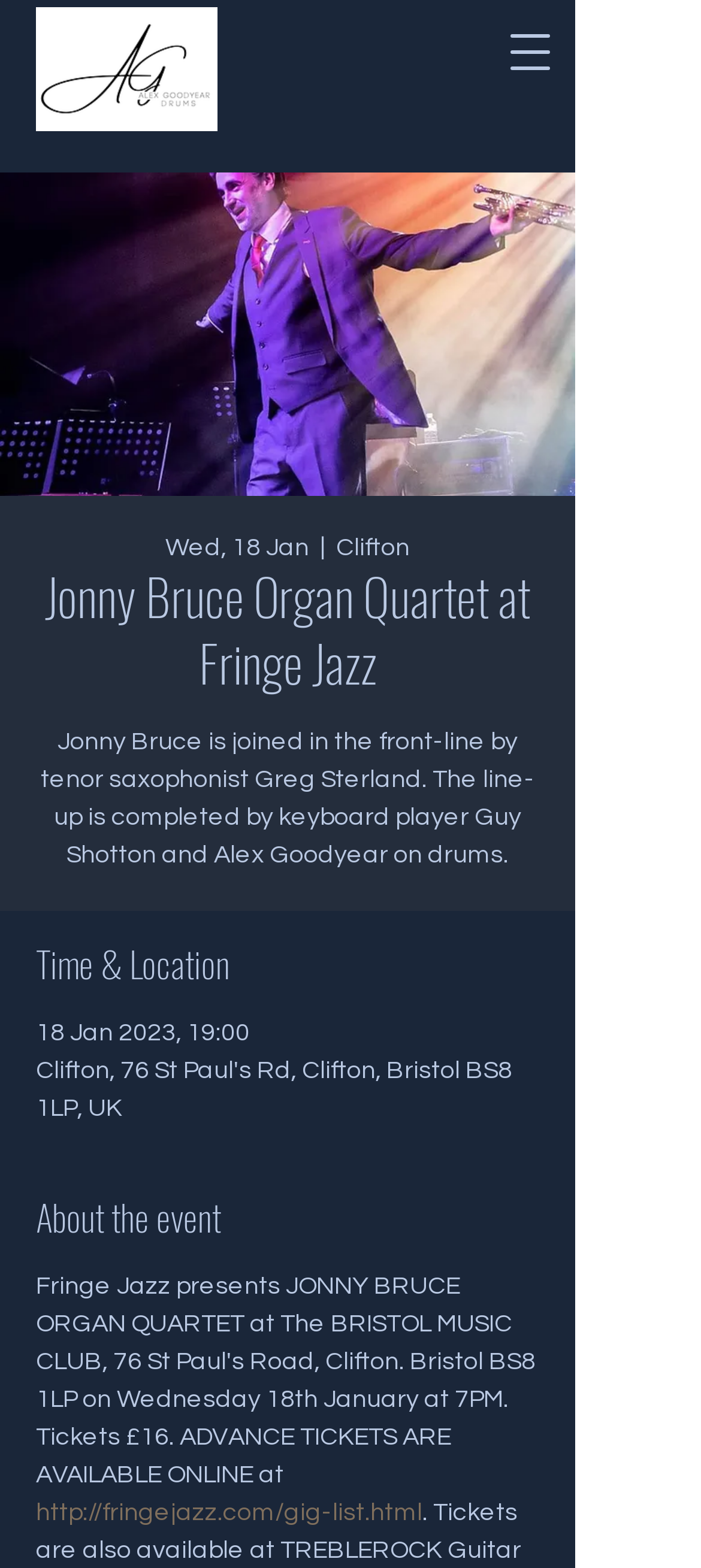Locate the bounding box of the UI element described in the following text: "aria-label="Open navigation menu"".

[0.692, 0.005, 0.821, 0.062]